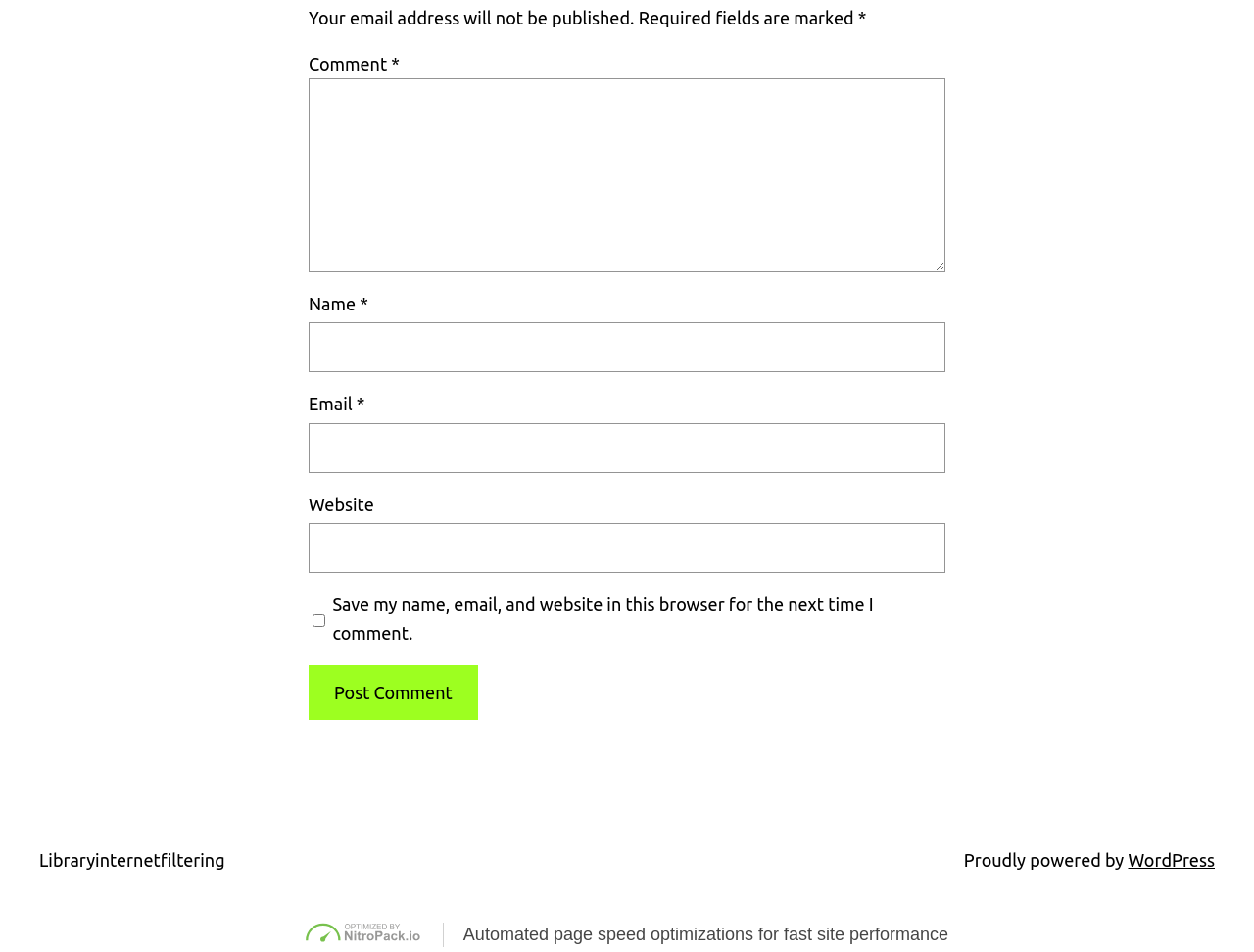Locate the bounding box of the UI element described in the following text: "name="submit" value="Post Comment"".

[0.246, 0.698, 0.381, 0.757]